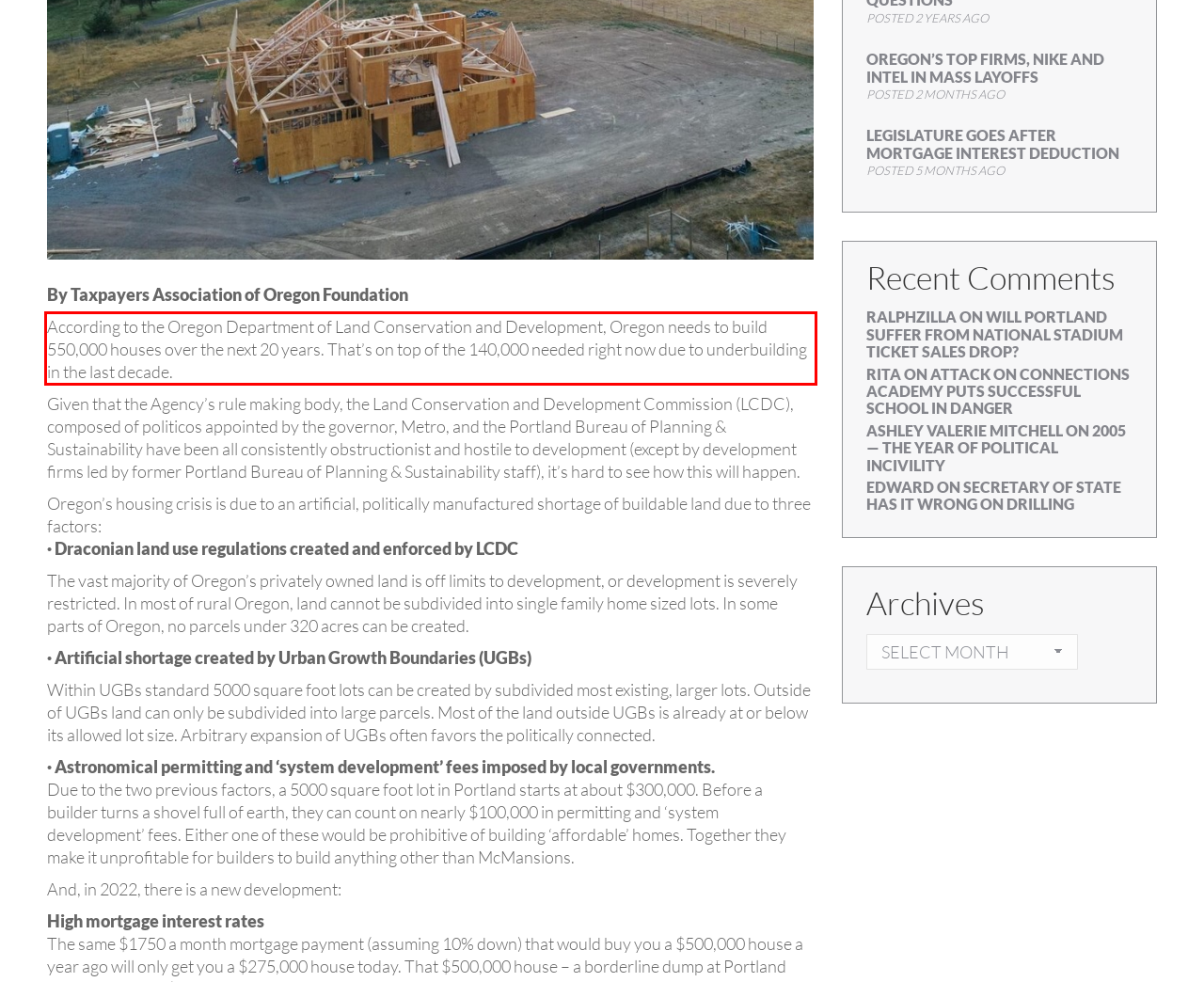You are given a screenshot with a red rectangle. Identify and extract the text within this red bounding box using OCR.

According to the Oregon Department of Land Conservation and Development, Oregon needs to build 550,000 houses over the next 20 years. That’s on top of the 140,000 needed right now due to underbuilding in the last decade.